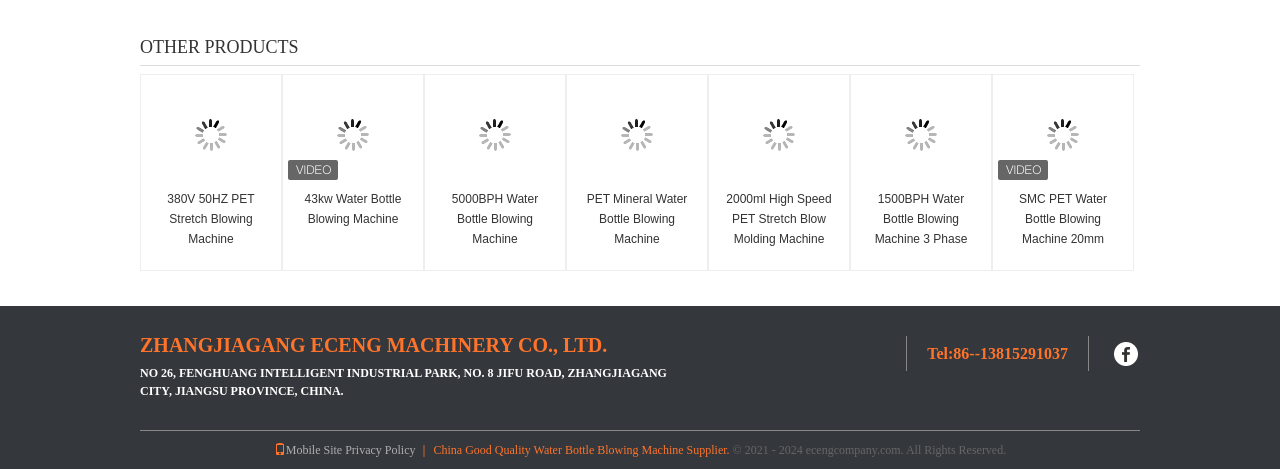Locate the coordinates of the bounding box for the clickable region that fulfills this instruction: "Visit the Facebook page of Zhangjiagang Eceng Machinery Co., Ltd.".

[0.87, 0.717, 0.891, 0.783]